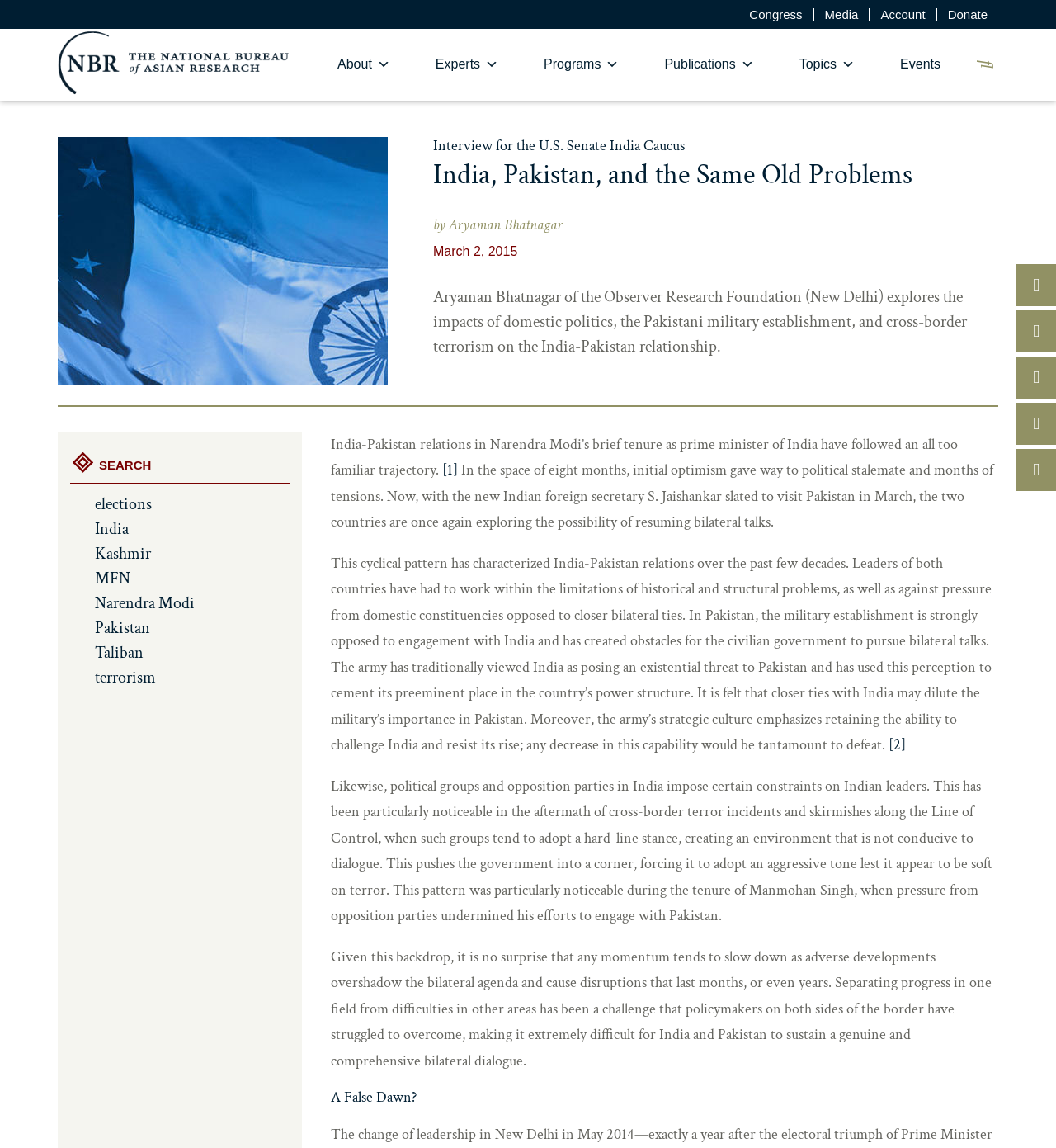Please find the bounding box coordinates of the element's region to be clicked to carry out this instruction: "Visit Shilin Karst".

None